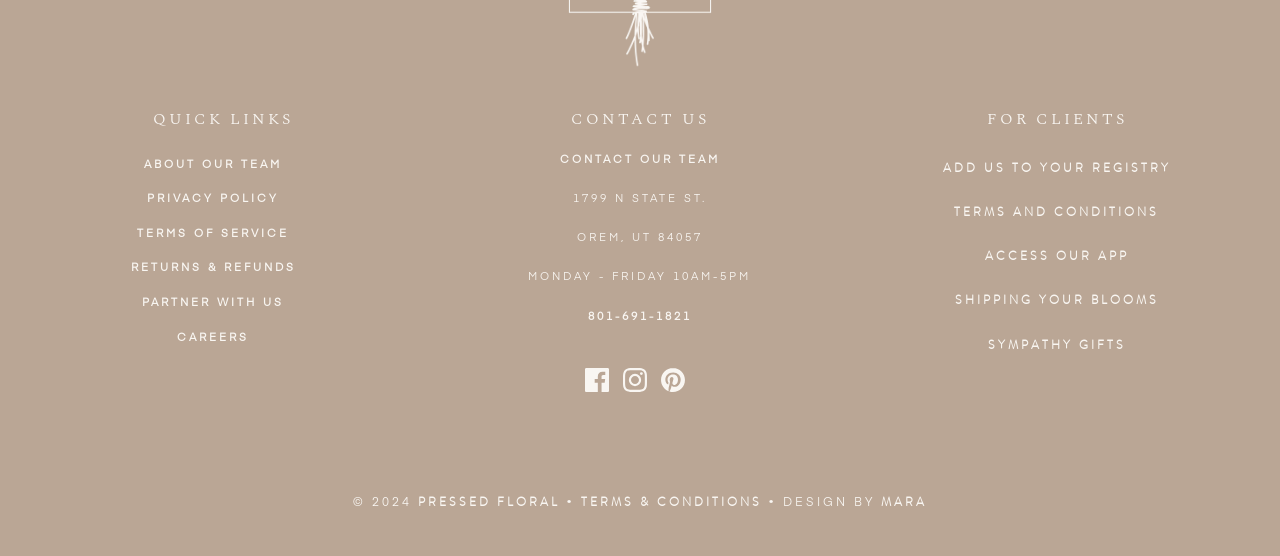Please identify the bounding box coordinates of the element that needs to be clicked to perform the following instruction: "access our app".

[0.769, 0.446, 0.882, 0.475]